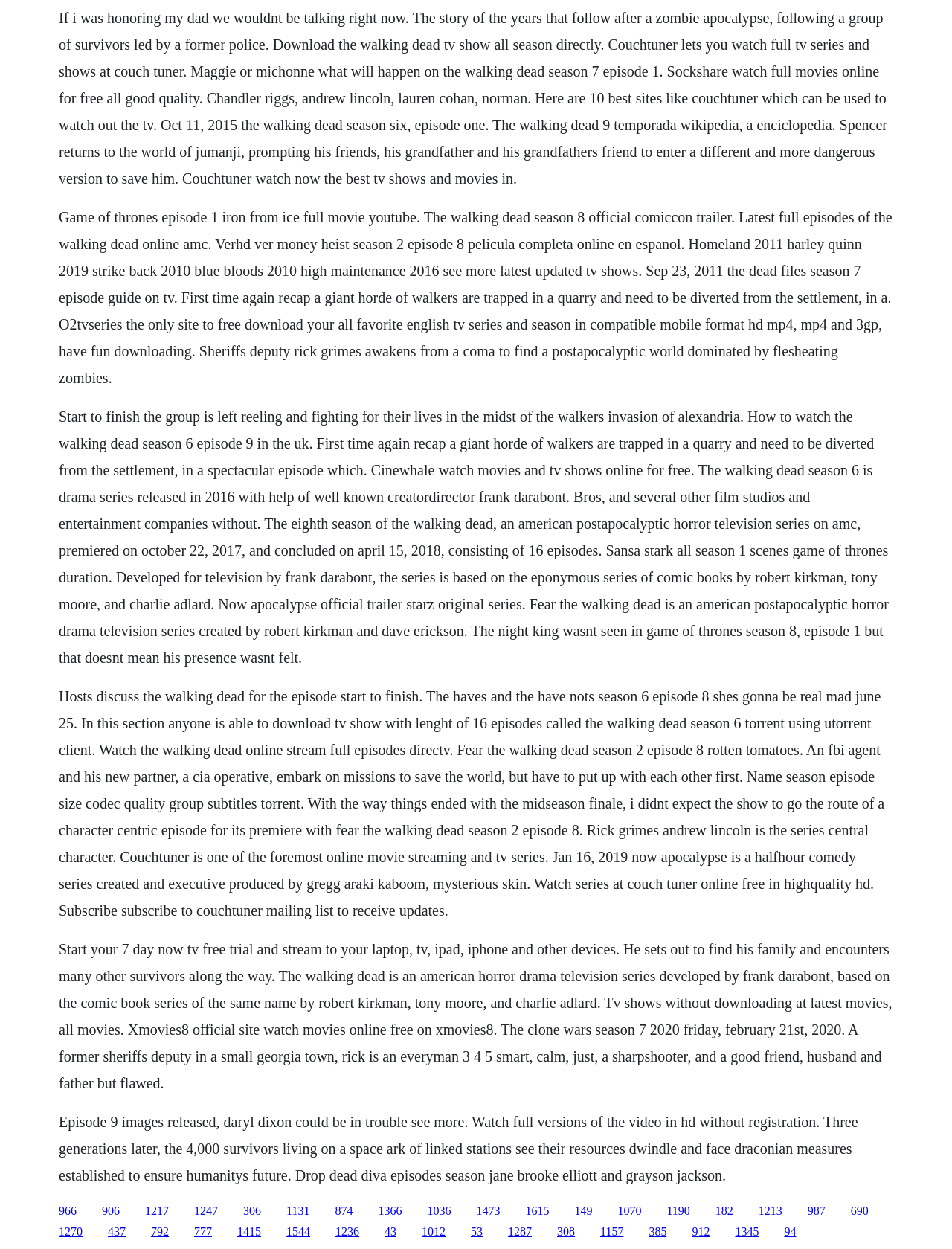What TV shows are mentioned on this webpage?
Look at the image and provide a short answer using one word or a phrase.

The Walking Dead, Game of Thrones, etc.